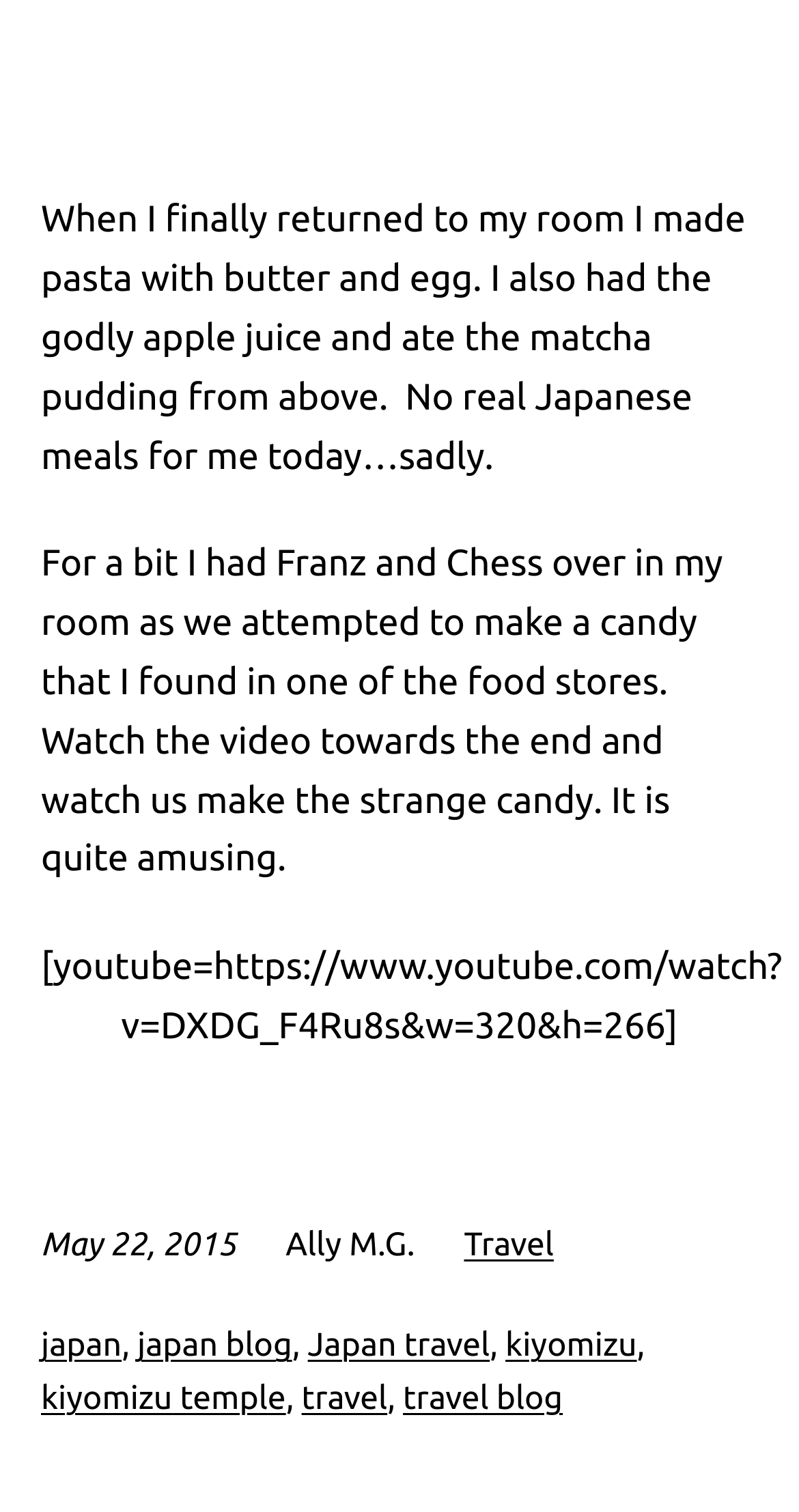Pinpoint the bounding box coordinates of the area that must be clicked to complete this instruction: "Read the post from May 22, 2015".

[0.051, 0.811, 0.296, 0.835]